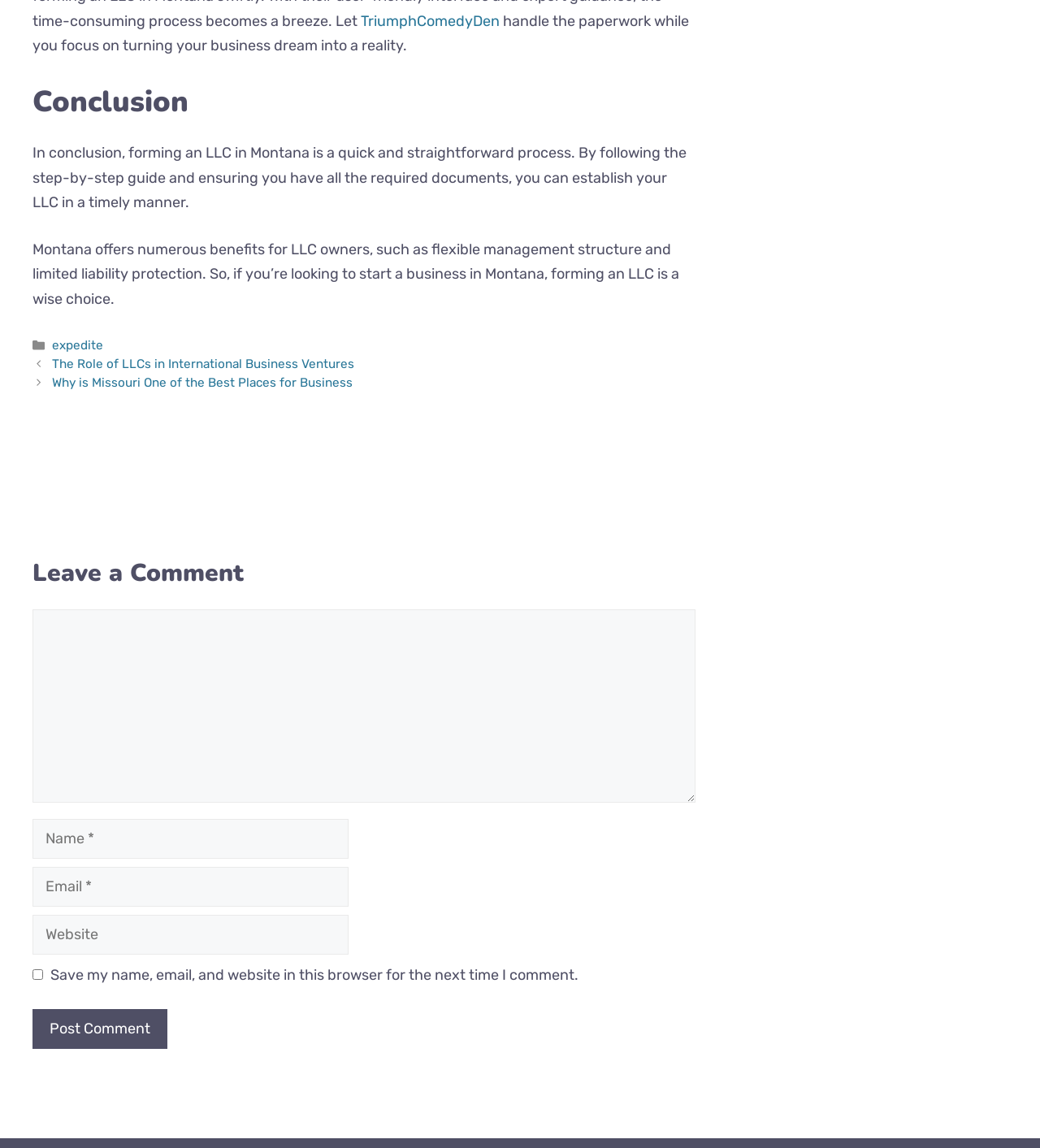Determine the bounding box coordinates of the clickable area required to perform the following instruction: "Click on the 'expedite' link". The coordinates should be represented as four float numbers between 0 and 1: [left, top, right, bottom].

[0.05, 0.295, 0.1, 0.307]